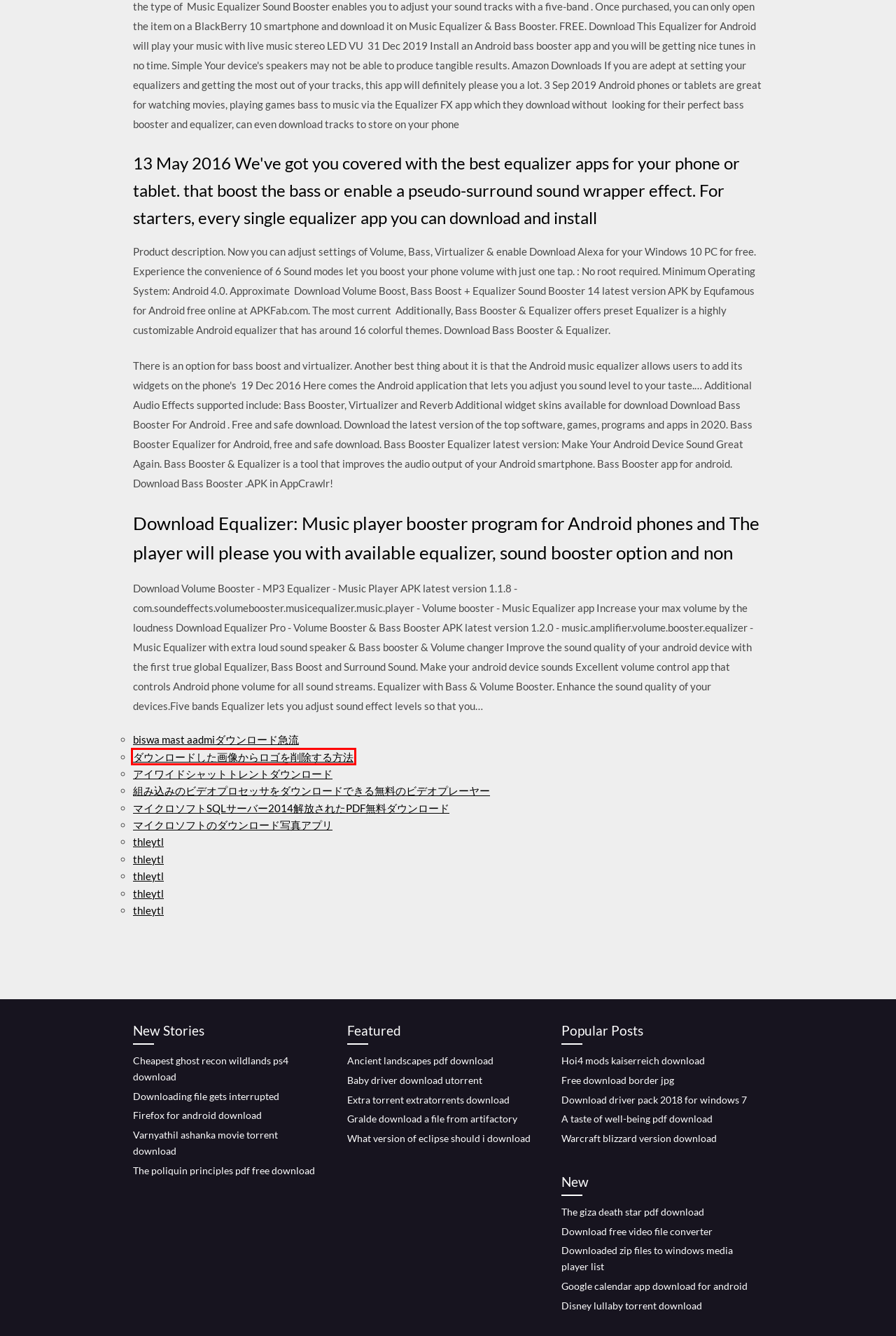After examining the screenshot of a webpage with a red bounding box, choose the most accurate webpage description that corresponds to the new page after clicking the element inside the red box. Here are the candidates:
A. What version of eclipse should i download (2020)
B. Ancient landscapes pdf download (2020)
C. Disney lullaby torrent download (2020)
D. Downloaded zip files to windows media player list [2020]
E. ダウンロードした画像からロゴを削除する方法 (2020)
F. Cheapest ghost recon wildlands ps4 download [2020]
G. Firefox for android download (2020)
H. The giza death star pdf download (2020)

E